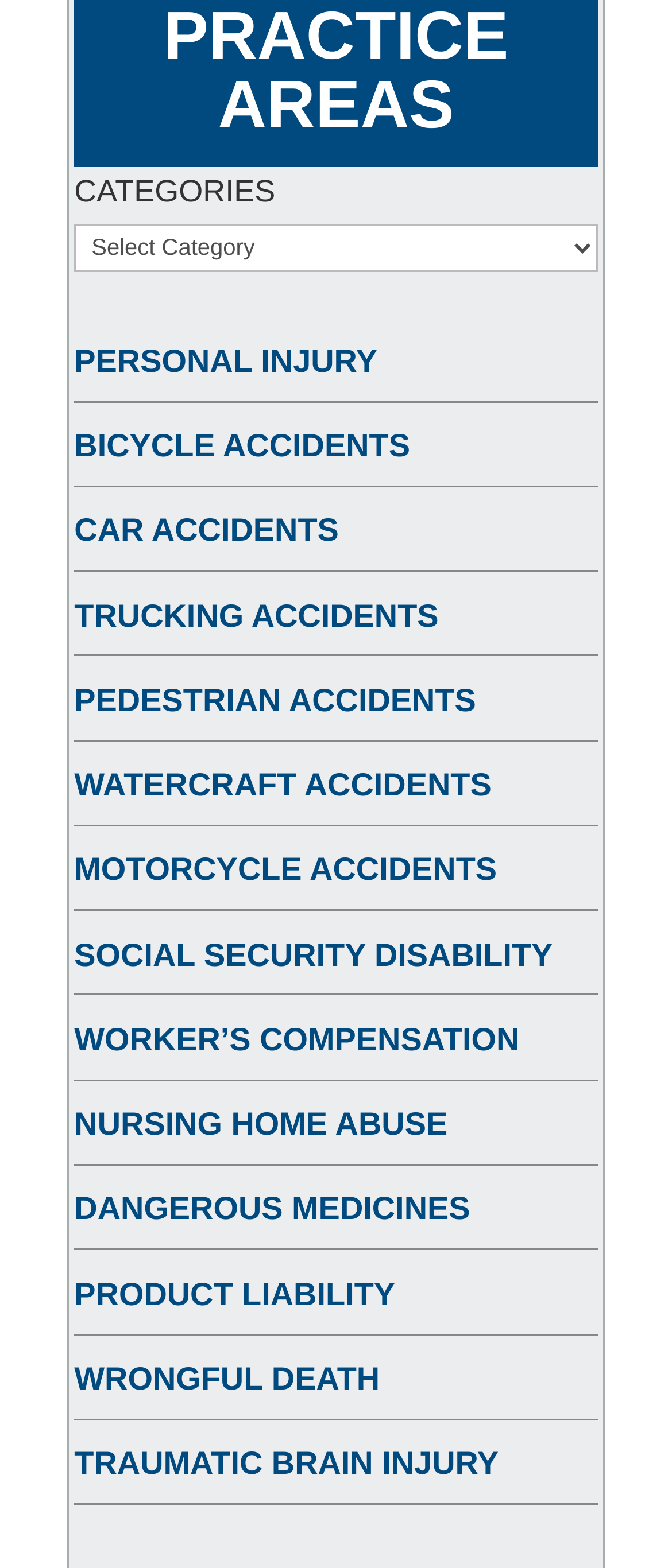Use a single word or phrase to answer this question: 
What is the last practice area listed?

TRAUMATIC BRAIN INJURY